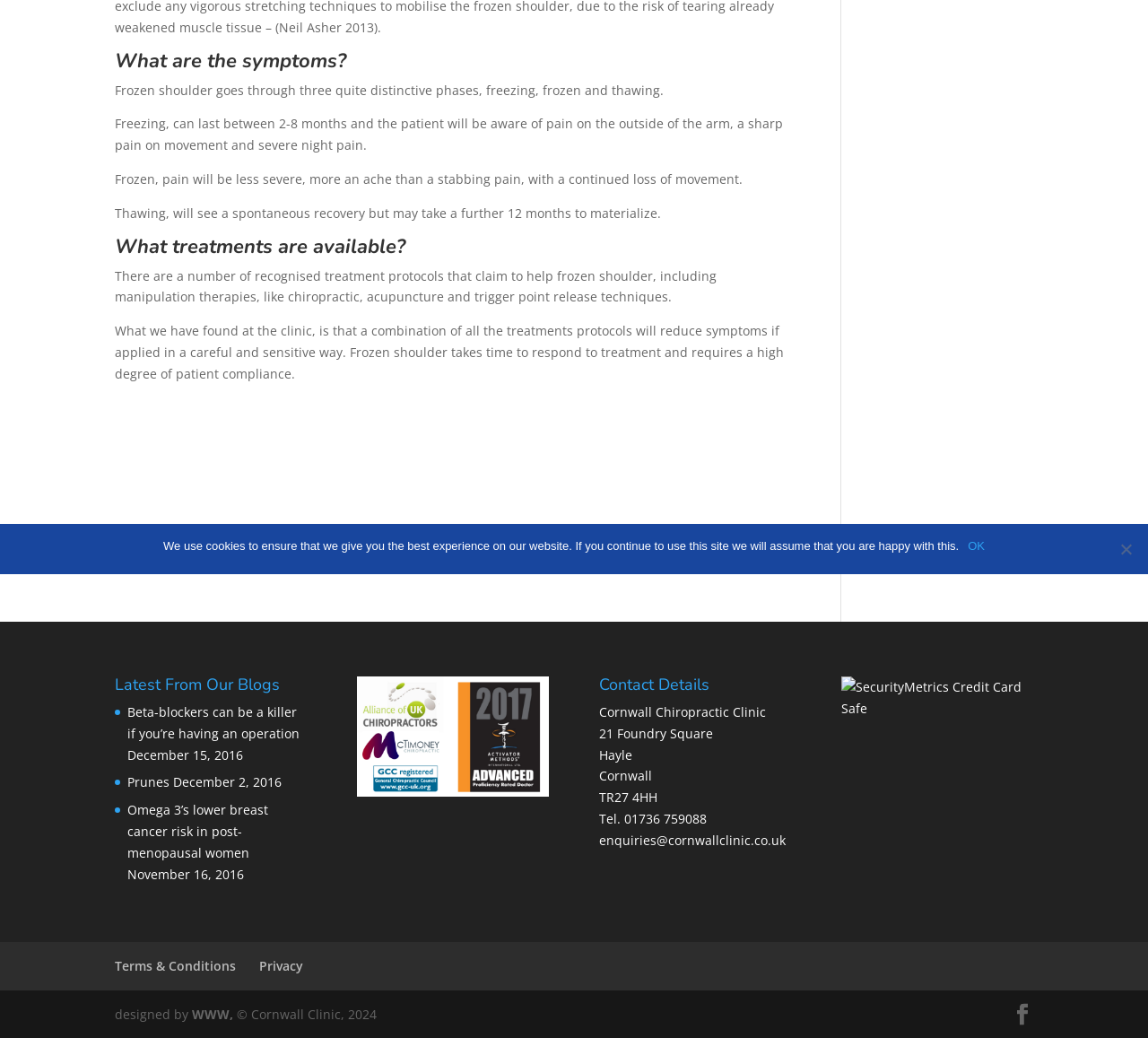Predict the bounding box coordinates for the UI element described as: "alt="SecurityMetrics Credit Card Safe"". The coordinates should be four float numbers between 0 and 1, presented as [left, top, right, bottom].

[0.733, 0.674, 0.9, 0.69]